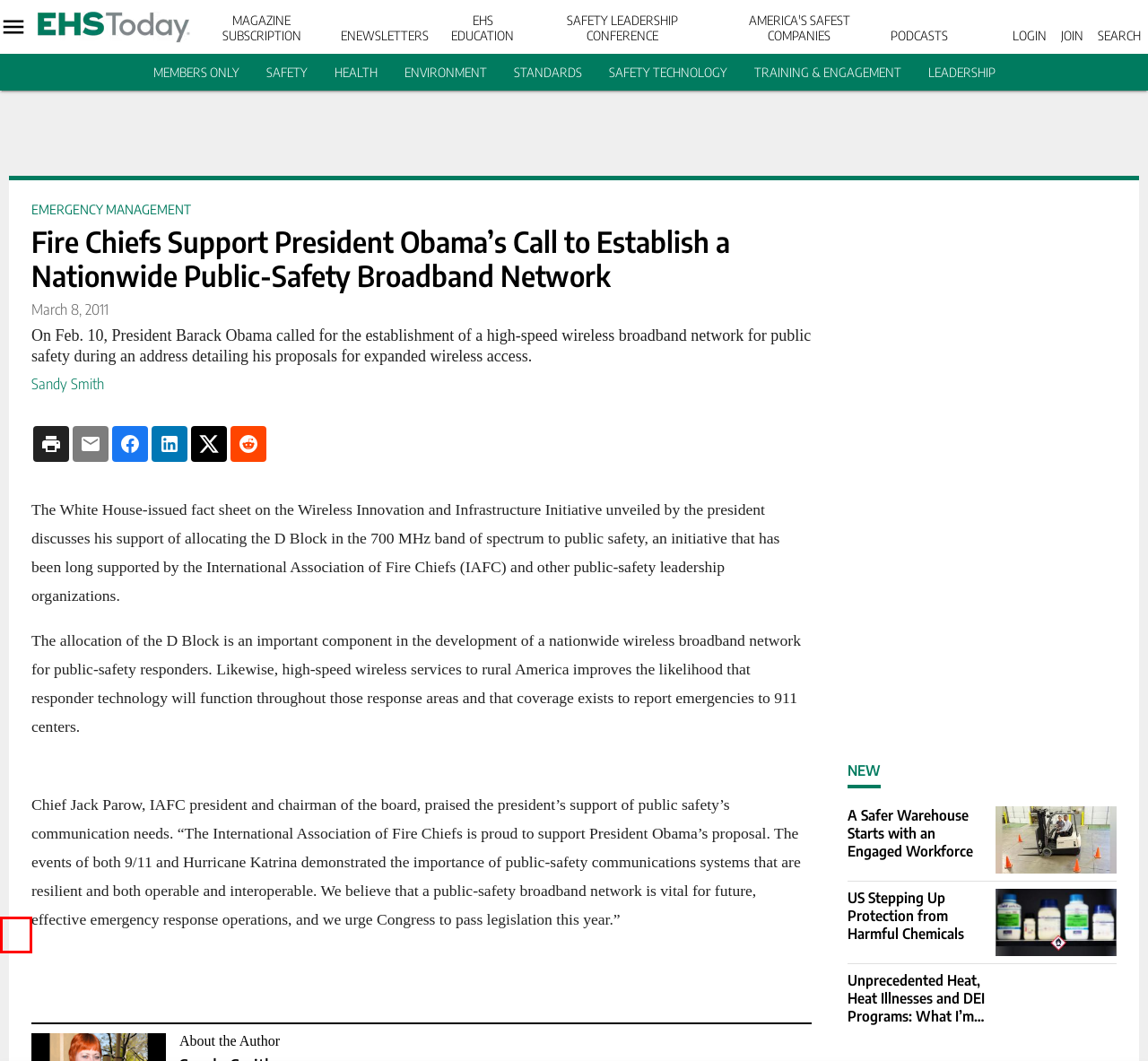A screenshot of a webpage is given, marked with a red bounding box around a UI element. Please select the most appropriate webpage description that fits the new page after clicking the highlighted element. Here are the candidates:
A. EHS Today's Safety Leadership Conference 2024 | August 26-28, 2024
B. Endeavor Business Media Legal Center
C. A Safer Warehouse Starts with an Engaged Workforce | EHS Today
D. EHS Today - Customer Marketing: Manufacturing
E. Press Release | EHS Today
F. News | EHS Today
G. great-question-podcast | EHS Today
H. America's Safest Companies Awards | EHS Today

E